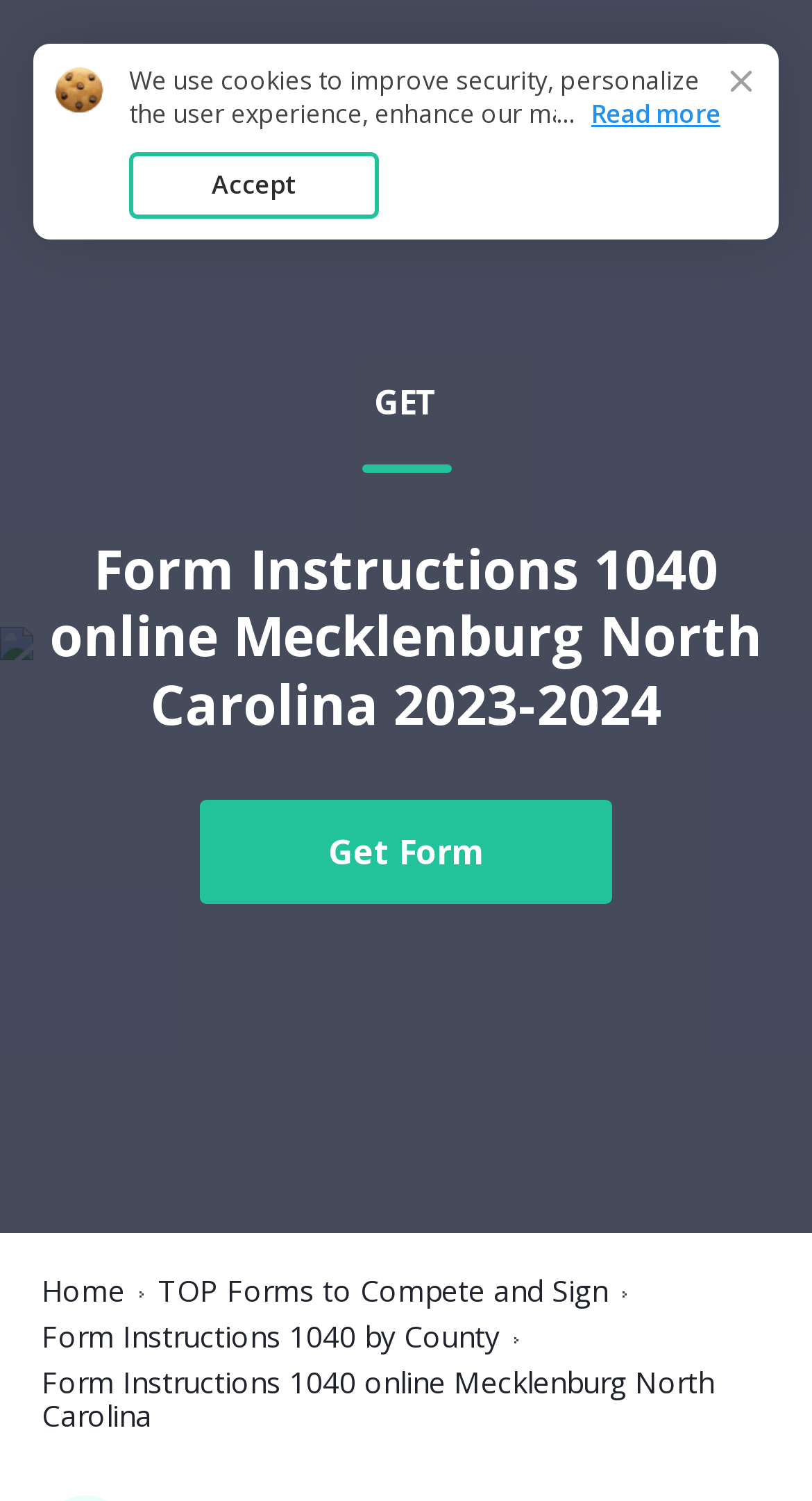Please find and generate the text of the main heading on the webpage.

Form Instructions 1040 online Mecklenburg North Carolina 2023-2024